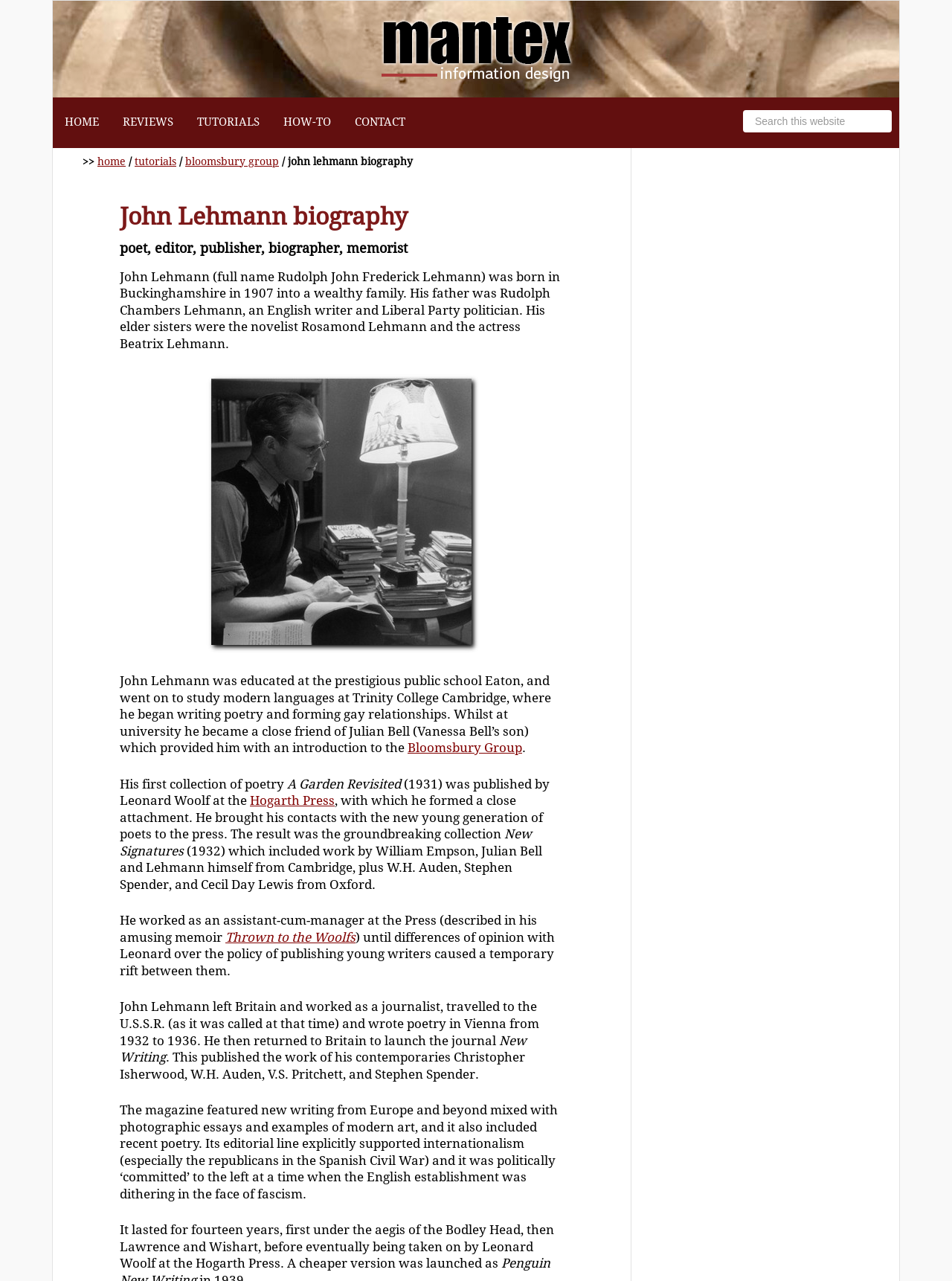Please look at the image and answer the question with a detailed explanation: What was the name of John Lehmann's first collection of poetry?

According to the webpage, John Lehmann's first collection of poetry was published in 1931 and was titled 'A Garden Revisited', which is mentioned in the third paragraph of the biography.